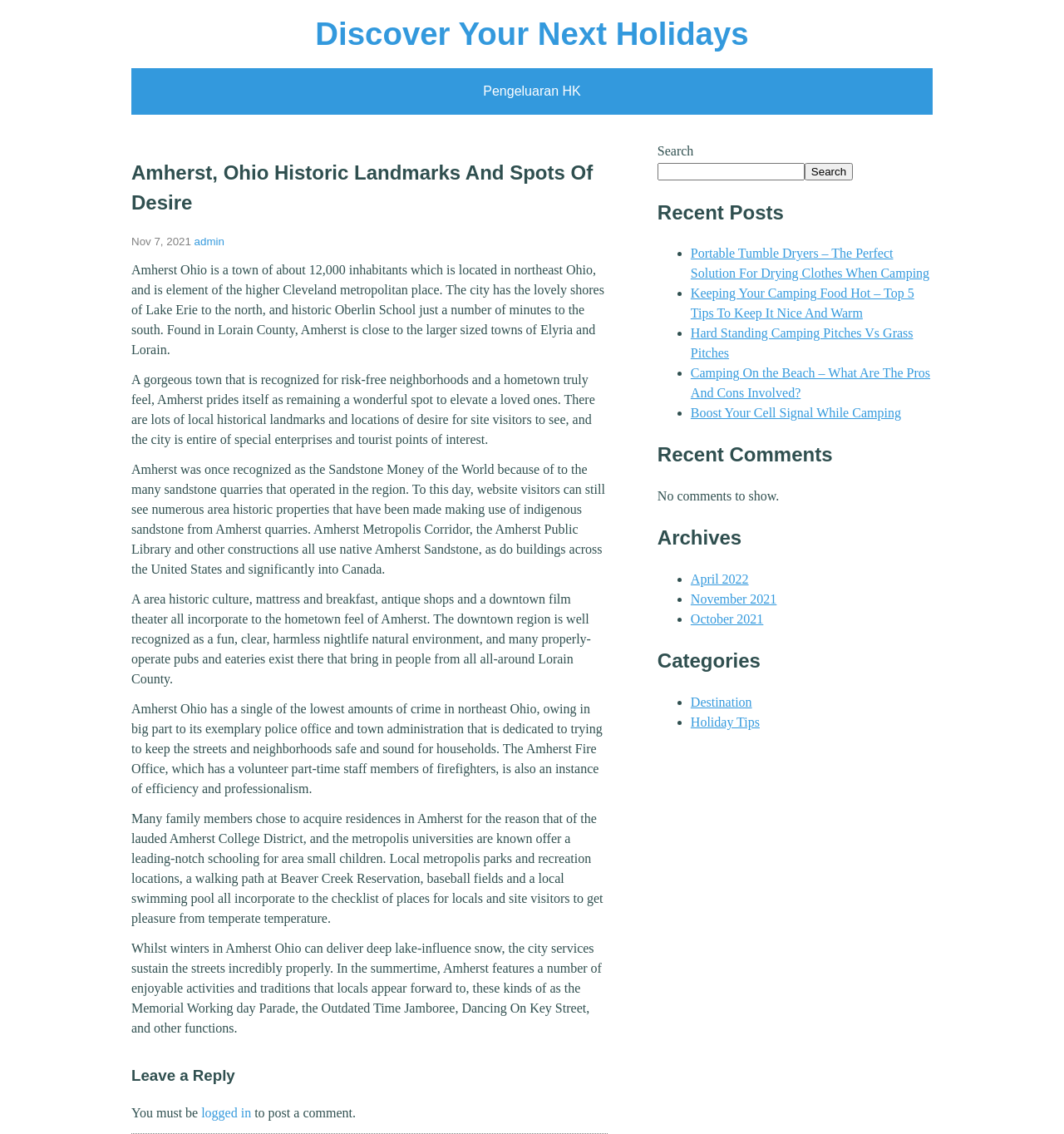Please analyze the image and give a detailed answer to the question:
What is the name of the school mentioned in the webpage?

The webpage mentions that Oberlin School is located just a few minutes south of Amherst.